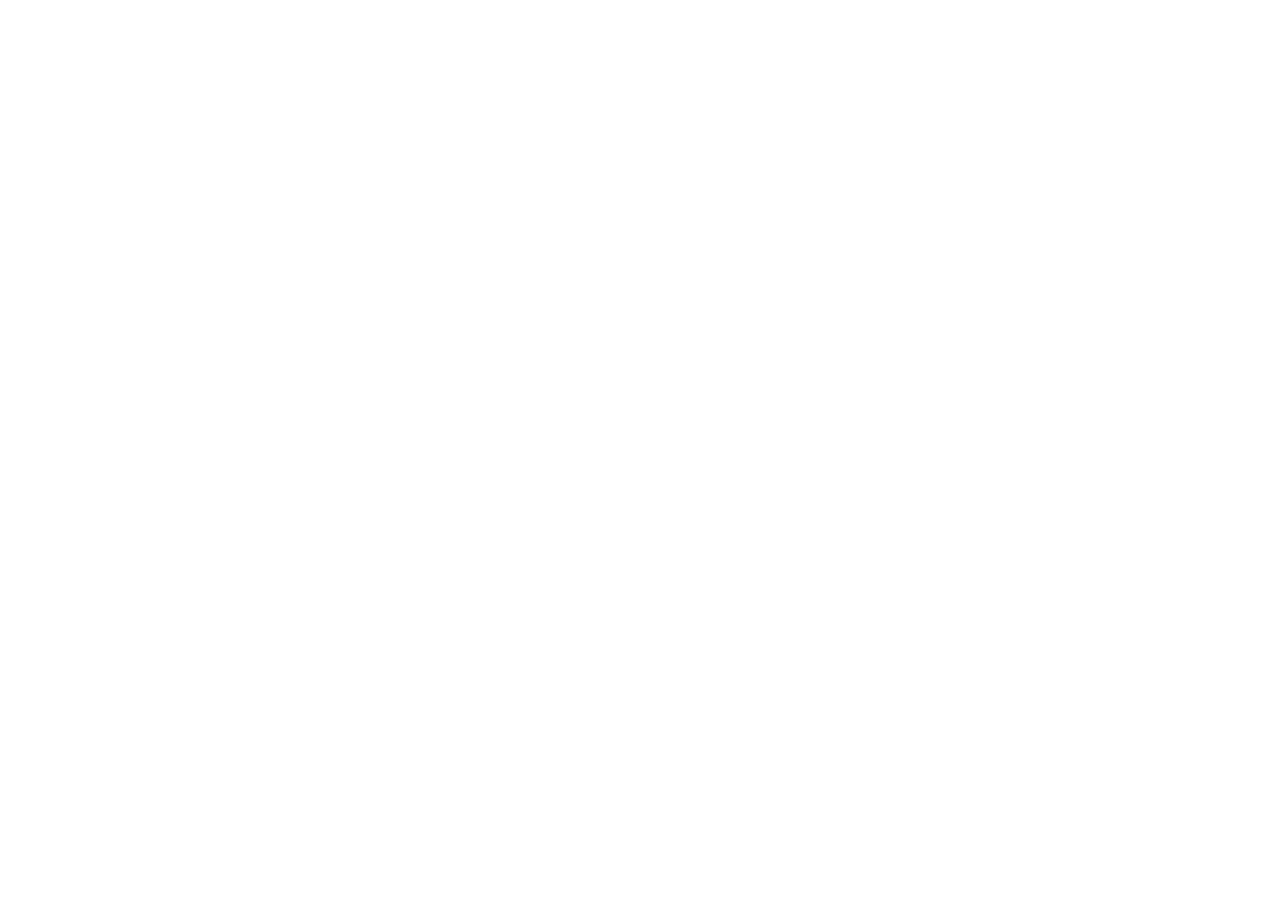Please locate the clickable area by providing the bounding box coordinates to follow this instruction: "Visit the PGA Tour Sponsorship Page".

[0.006, 0.794, 0.137, 0.813]